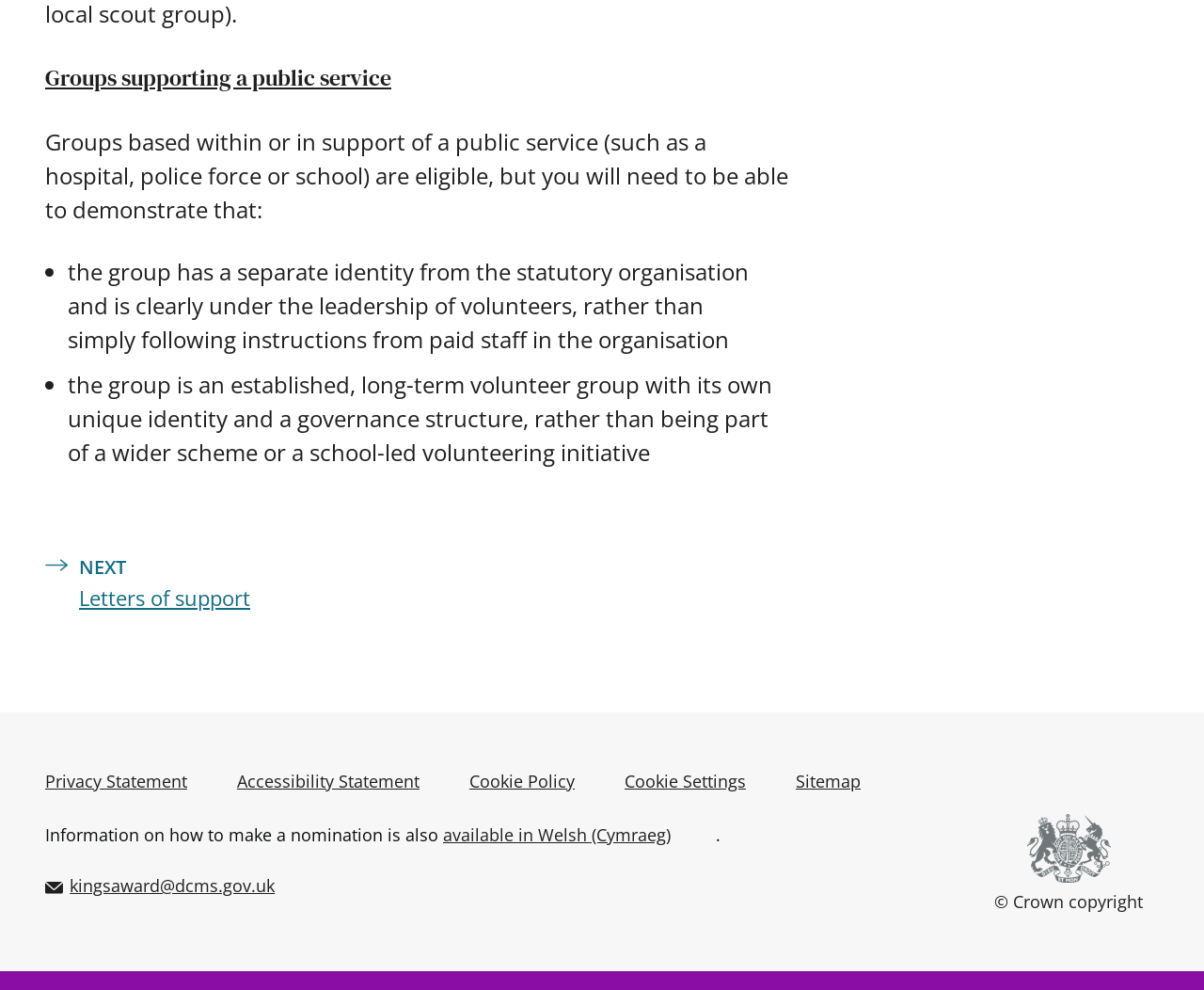What type of groups are eligible?
Based on the image, answer the question with as much detail as possible.

Based on the webpage content, it is mentioned that 'Groups based within or in support of a public service (such as a hospital, police force or school) are eligible...' which indicates that these types of groups are eligible.